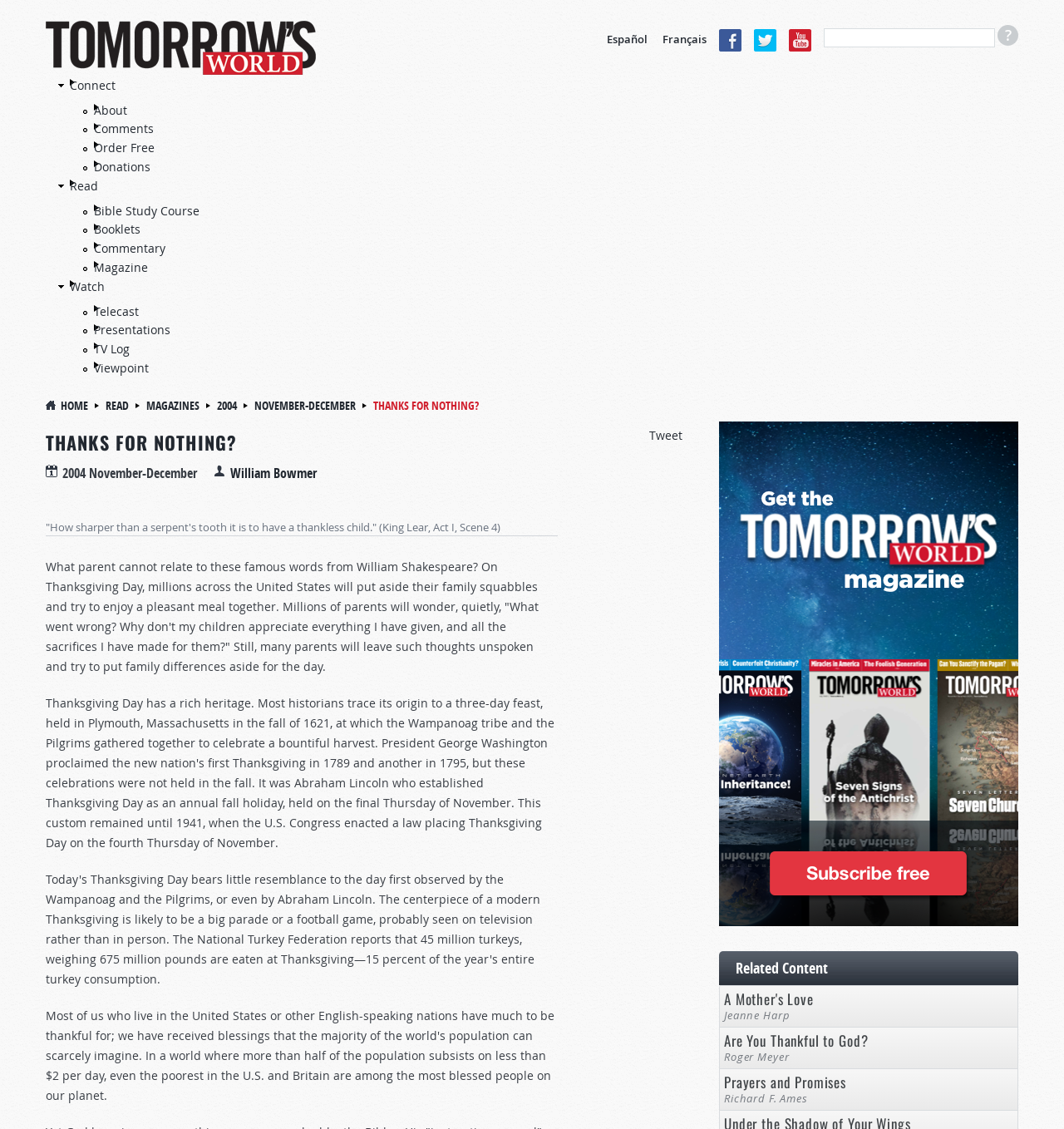Is there a search box in the header?
Based on the image, answer the question in a detailed manner.

I found a textbox element at [0.774, 0.025, 0.935, 0.042] which suggests the presence of a search box in the header.